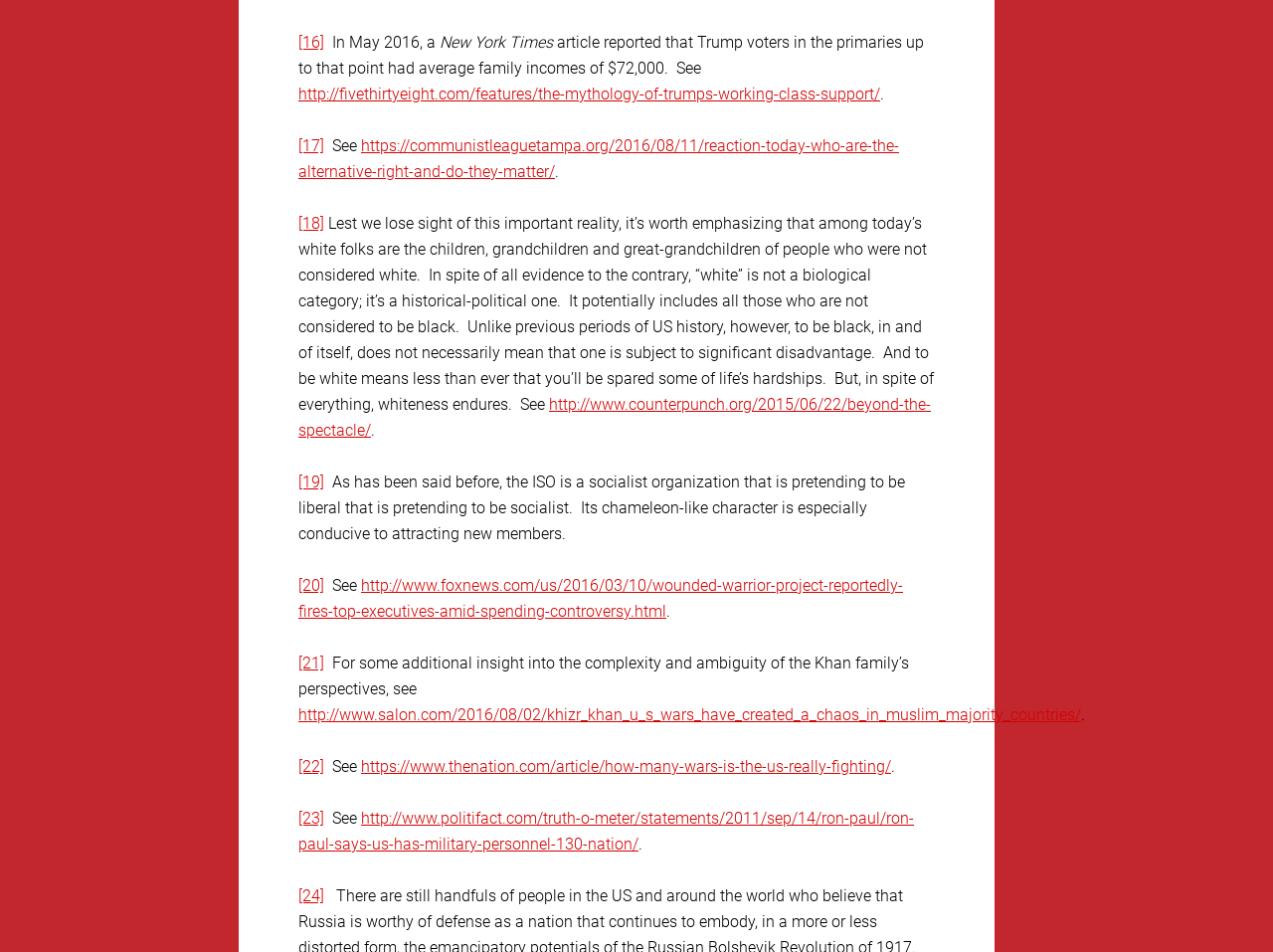How many wars is the US really fighting?
Give a single word or phrase as your answer by examining the image.

Unknown